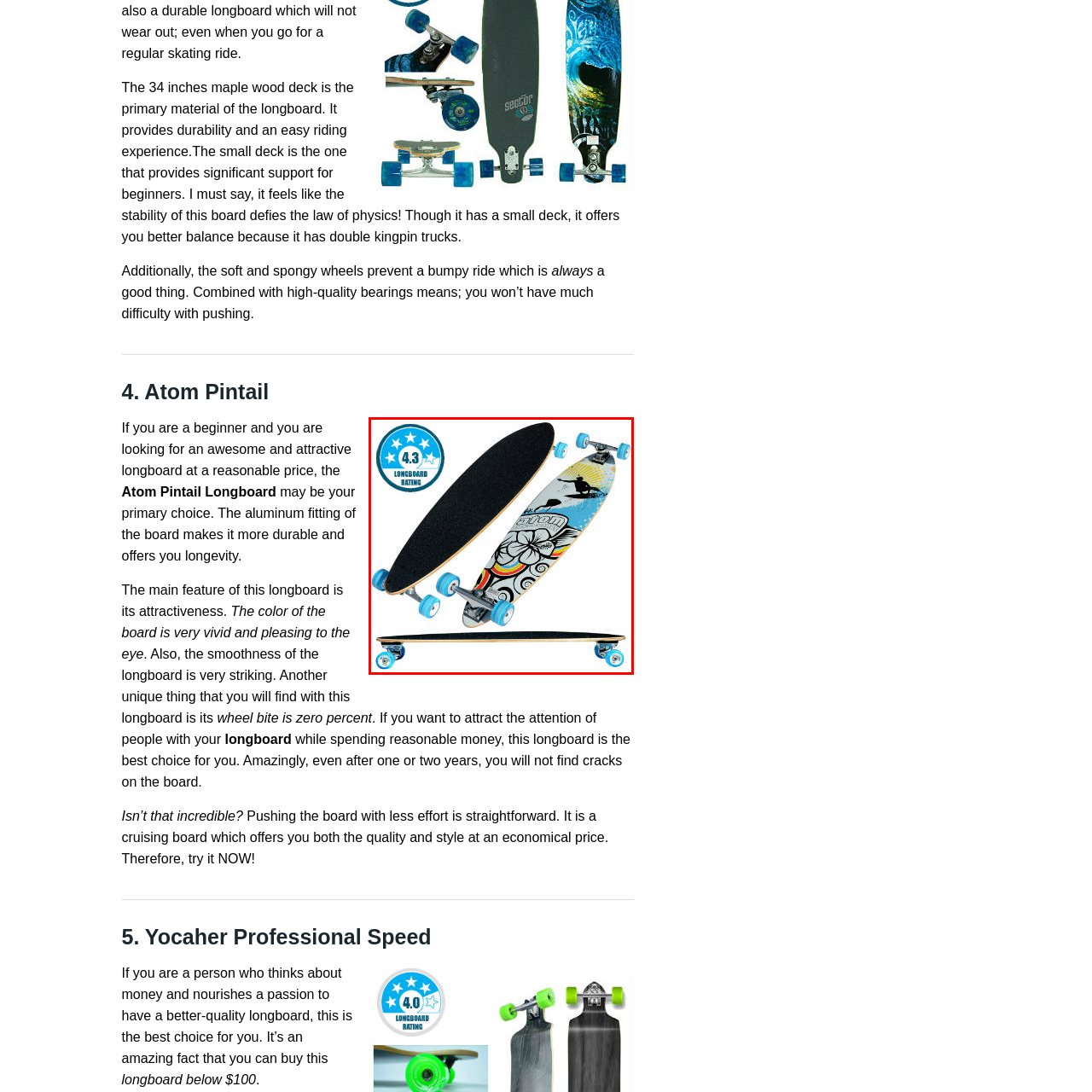Compose a thorough description of the image encased in the red perimeter.

The image showcases the Atom Pintail Longboard, designed with durability and stability in mind. Featuring a 34-inch maple wood deck, it offers an easy riding experience ideal for beginners. The deck's compact size enhances balance, making it feel remarkably stable during use. Accentuating its quality, the board is equipped with soft, spongy wheels that ensure a smooth ride. Not just functional, its vibrant design is visually appealing, highlighted by vivid colors and a dynamic graphic that will draw attention. Reviewers have rated this longboard a solid 4.3 stars, emphasizing its attractiveness and economical pricing, making it a popular choice for those looking to combine style and performance in their rides.